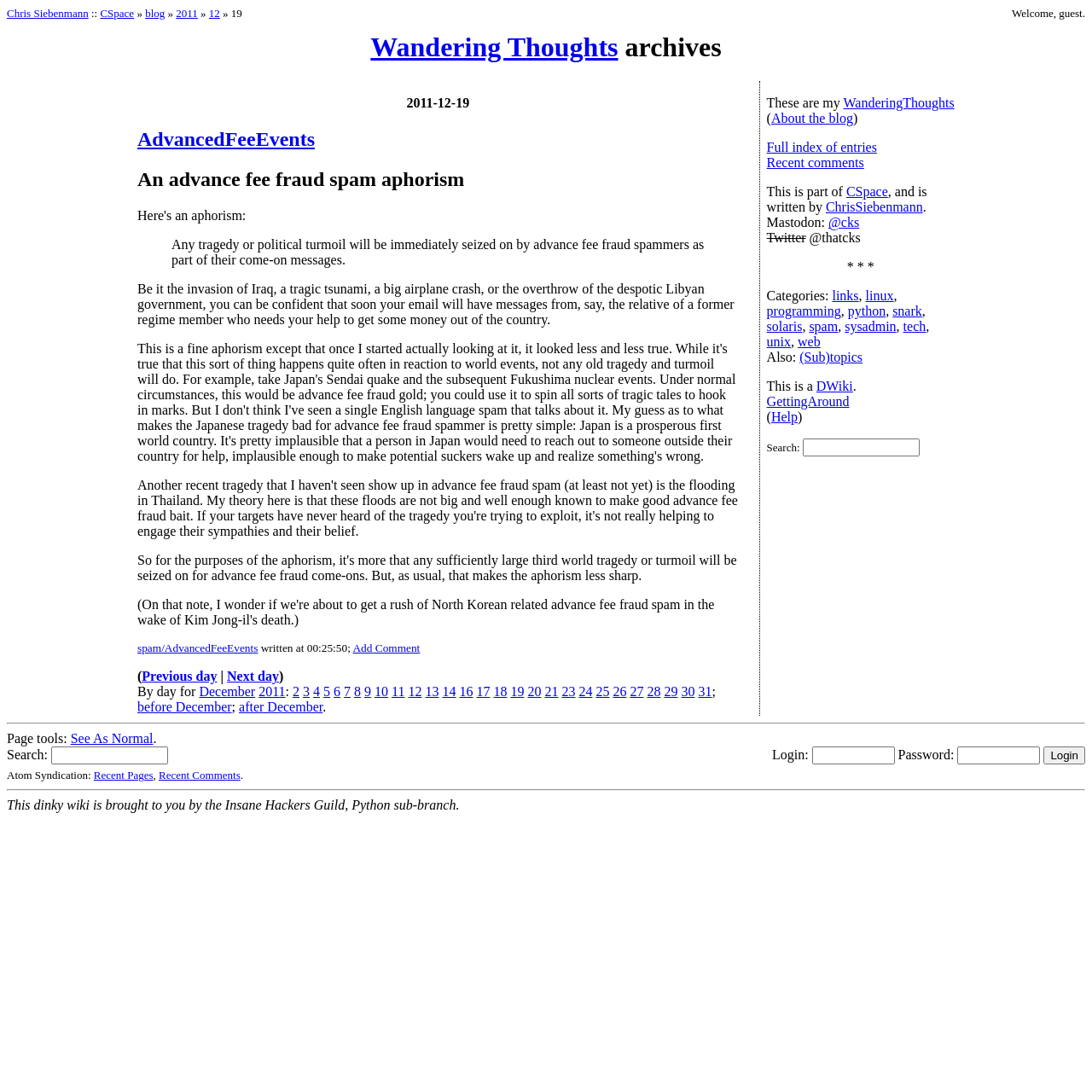Summarize the webpage with a detailed and informative caption.

The webpage is a blog post titled "AdvancedFeeEvents" on Chris's Wiki. At the top, there are links to the blog's main page, the author's name, and a navigation menu with dates. Below this, there is a heading that reads "Wandering Thoughts archives". 

The main content of the blog post is divided into sections. The first section has a heading "AdvancedFeeEvents" and contains a link to the same title. The next section has a heading "An advance fee fraud spam aphorism" and includes a blockquote with a quote about spam messages. 

Following this, there is a paragraph of text discussing spam messages and their tactics. Below this, there are links to related topics, including "spam/AdvancedFeeEvents", and a section with links to previous and next days, as well as a calendar with links to specific dates. 

On the right side of the page, there is a section with information about the blog, including a link to the full index of entries, recent comments, and a brief description of the blog and its author. There are also links to the author's Mastodon and Twitter profiles. At the bottom of the page, there is a separator line with three asterisks.